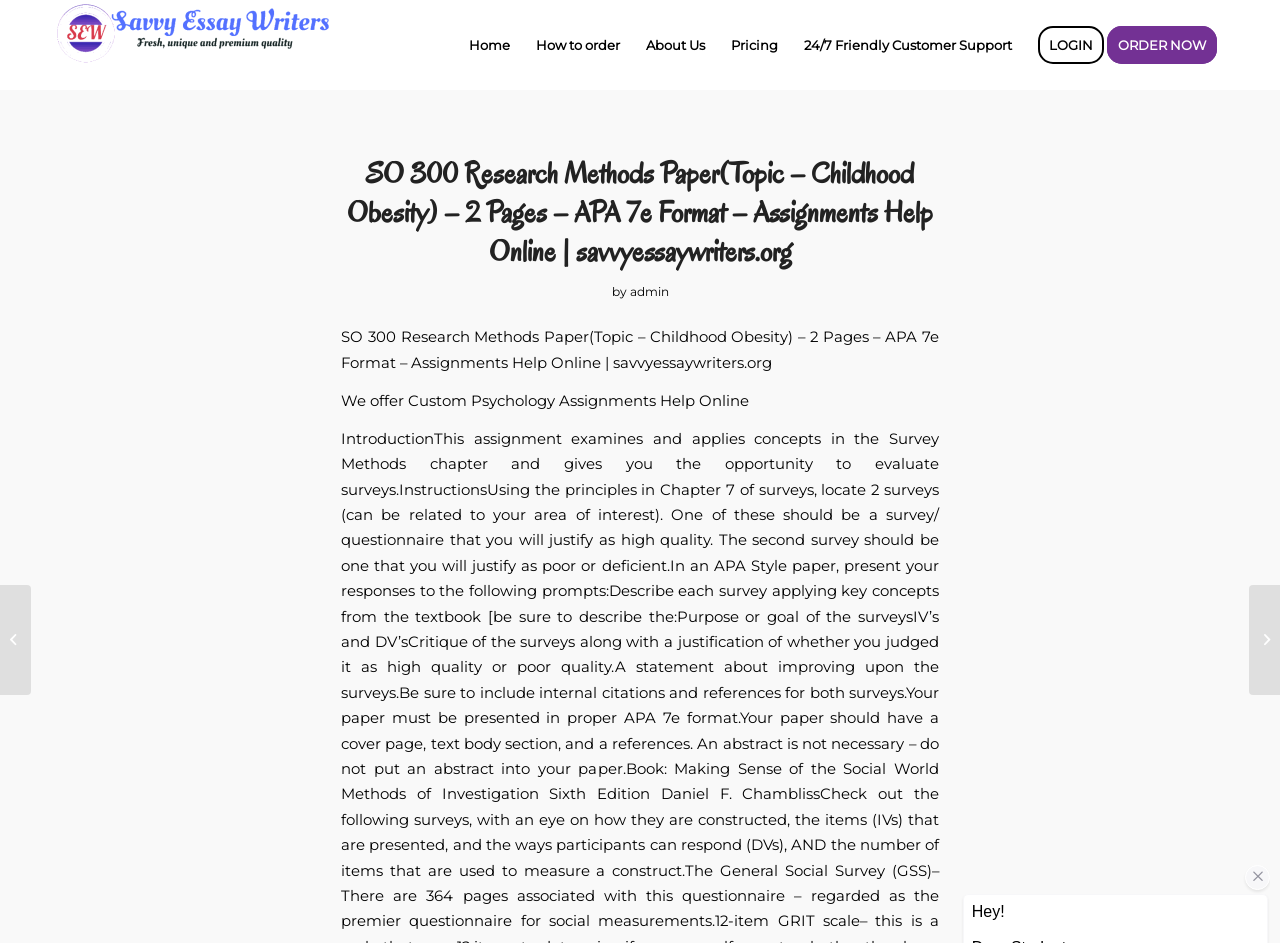What is the topic of the research paper?
Please elaborate on the answer to the question with detailed information.

The topic of the research paper can be found in the main heading of the webpage, which says 'SO 300 Research Methods Paper(Topic – Childhood Obesity) – 2 Pages – APA 7e Format – Assignments Help Online'.